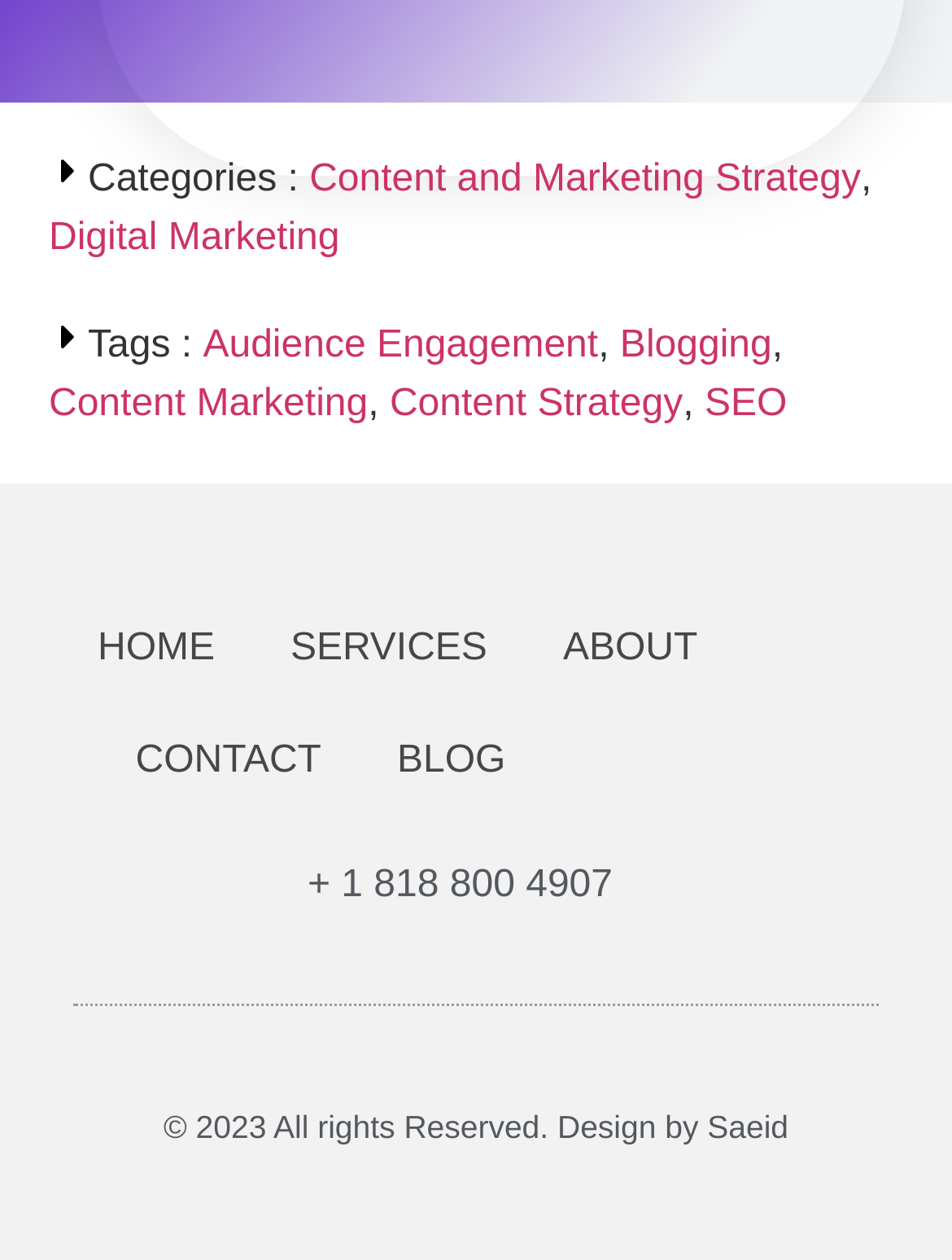Determine the bounding box of the UI element mentioned here: "Digital Marketing". The coordinates must be in the format [left, top, right, bottom] with values ranging from 0 to 1.

[0.051, 0.167, 0.357, 0.213]